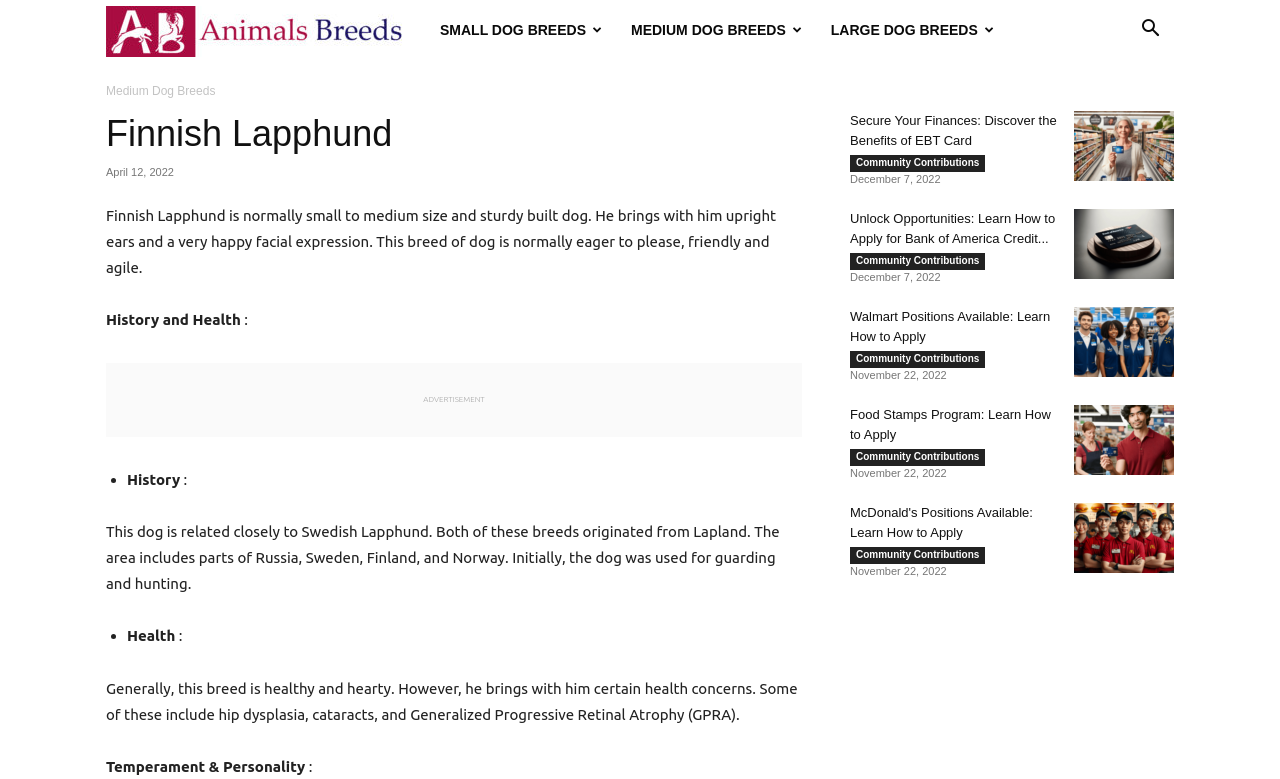Identify the bounding box coordinates of the region that needs to be clicked to carry out this instruction: "Explore 'Temperament & Personality'". Provide these coordinates as four float numbers ranging from 0 to 1, i.e., [left, top, right, bottom].

[0.083, 0.973, 0.238, 0.995]